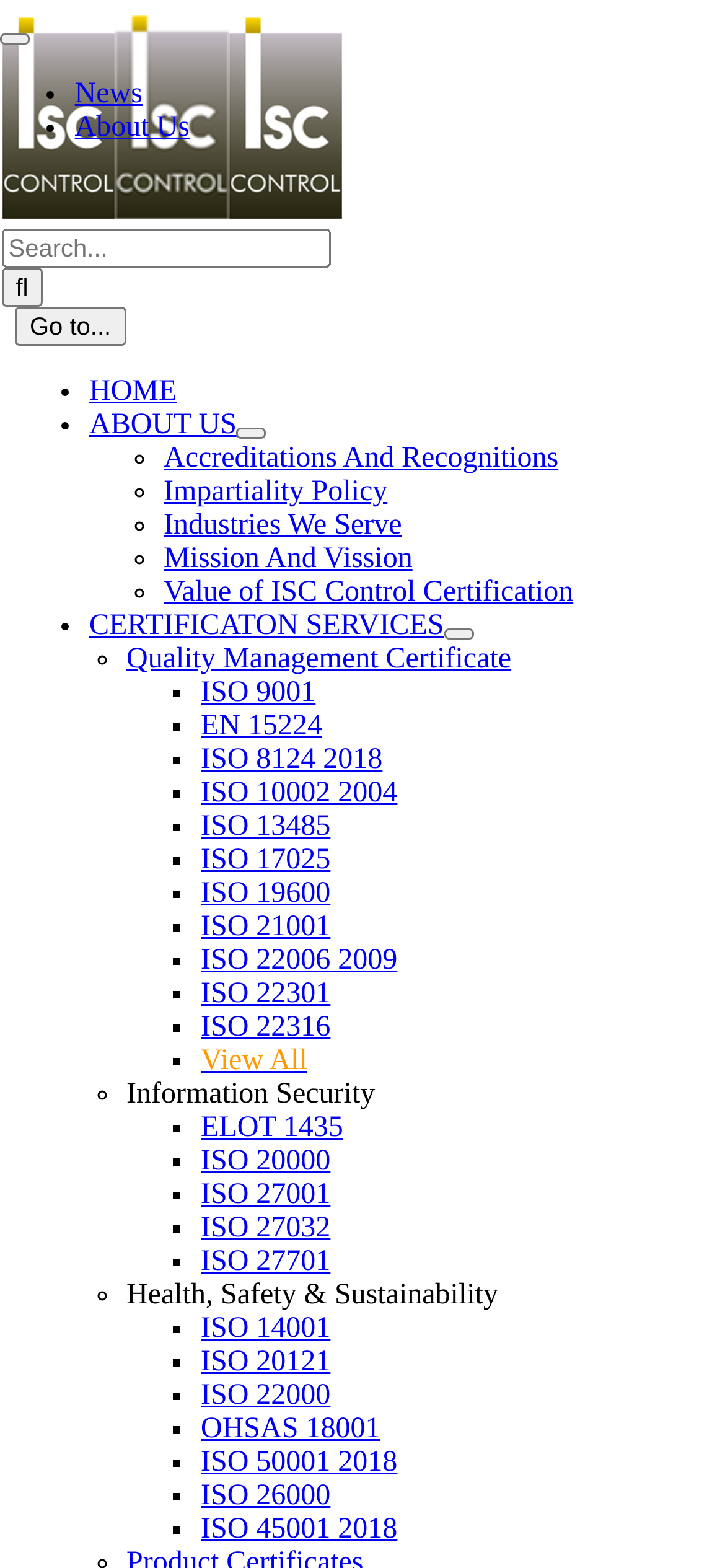Extract the bounding box coordinates for the HTML element that matches this description: "ISO 50001 2018". The coordinates should be four float numbers between 0 and 1, i.e., [left, top, right, bottom].

[0.277, 0.923, 0.548, 0.943]